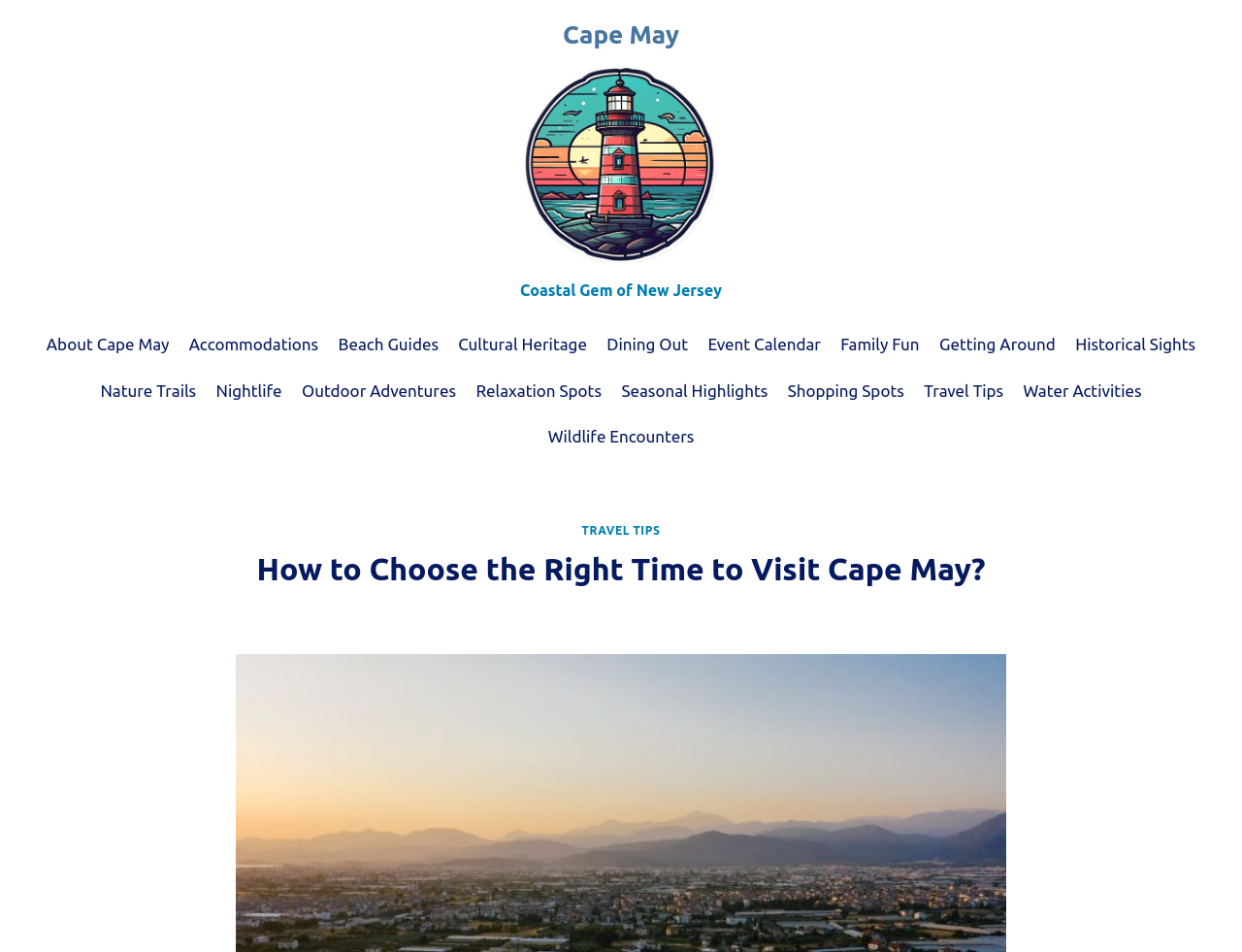Provide an in-depth caption for the elements present on the webpage.

The webpage is about choosing the right time to visit Cape May, a coastal gem in New Jersey. At the top, there is a link to "Cape May Cape May Coastal Gem of New Jersey" accompanied by an image of Cape May, taking up about a quarter of the screen width. 

Below this, there is a primary navigation menu that spans almost the entire width of the screen, containing 17 links to various topics related to Cape May, such as "About Cape May", "Accommodations", "Beach Guides", and more. These links are arranged horizontally, with the first link starting from the left edge of the screen and the last link ending near the right edge.

Further down, there is a prominent heading that reads "How to Choose the Right Time to Visit Cape May?", taking up about half of the screen width. Below this heading, there is another link to "TRAVEL TIPS", positioned roughly in the middle of the screen.